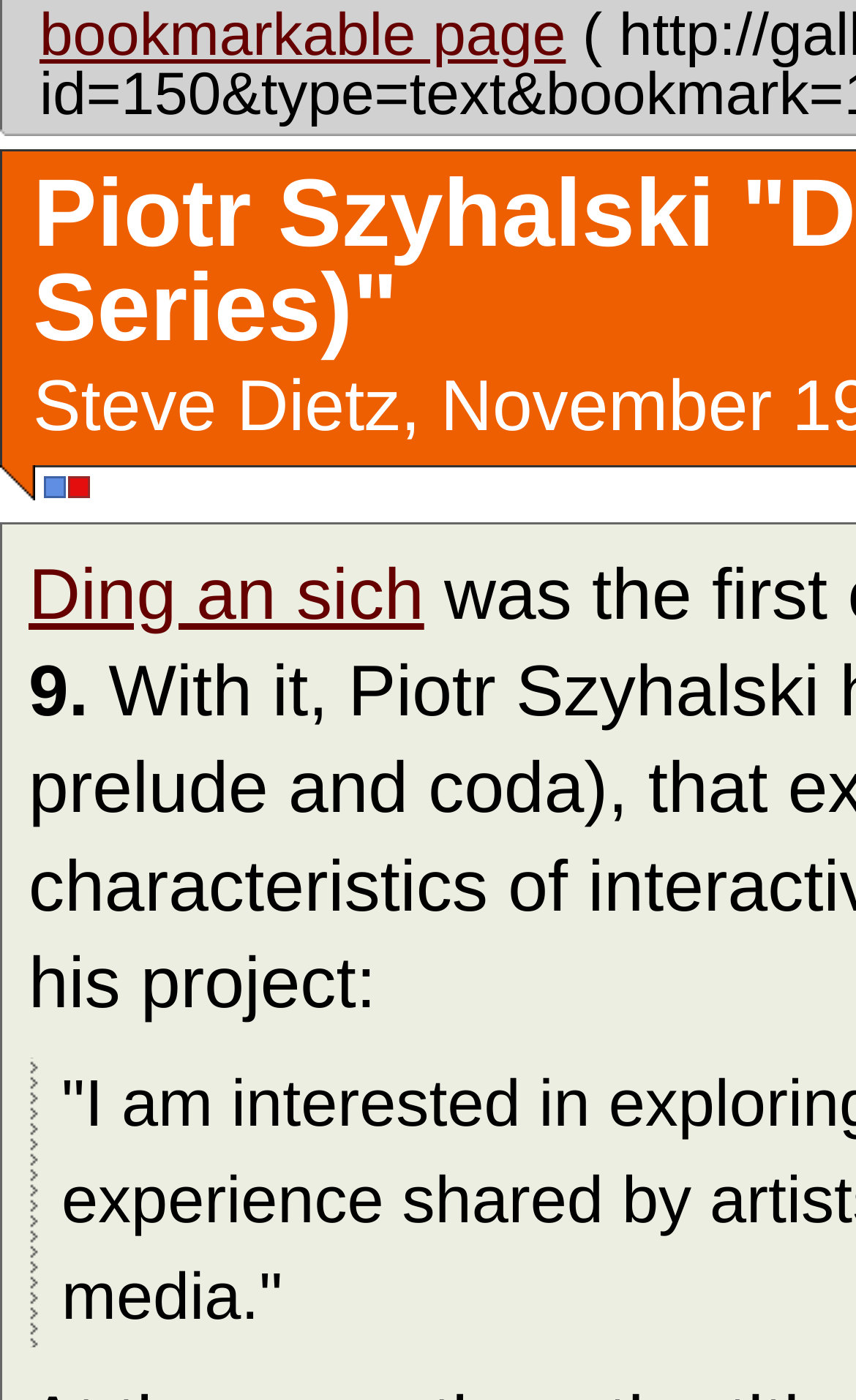What type of element is above the table?
Respond to the question with a well-detailed and thorough answer.

By comparing the y1 and y2 coordinates of the elements, I can see that the image element with bounding box coordinates [0.0, 0.332, 0.041, 0.358] is above the table element with bounding box coordinates [0.049, 0.339, 0.108, 0.358].